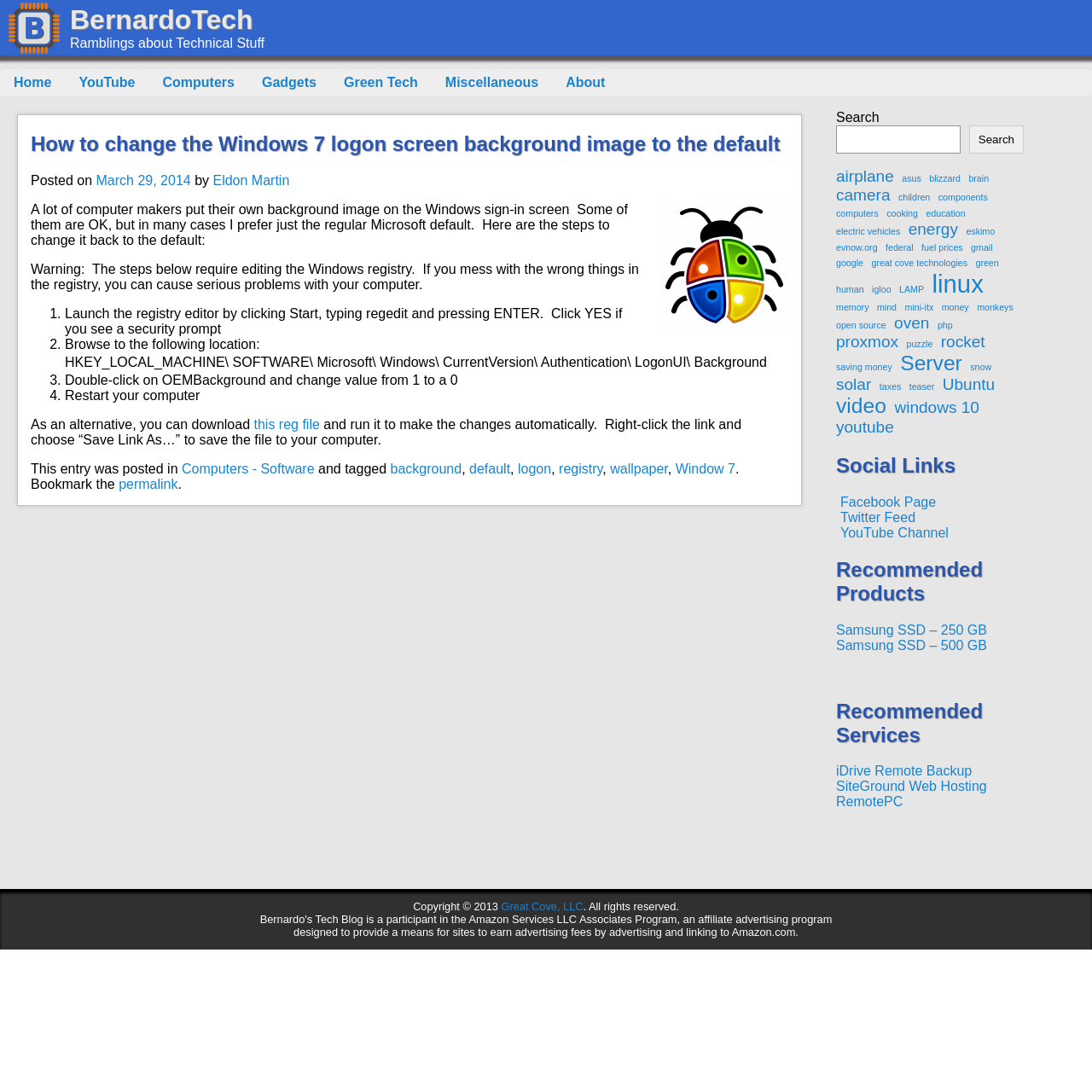Give a detailed explanation of the elements present on the webpage.

This webpage is about changing the Windows 7 logon screen background image to the default. At the top, there is a heading "BernardoTech" and a subheading "Ramblings about Technical Stuff". Below that, there is a main menu with links to "Home", "YouTube", "Computers", "Gadgets", "Green Tech", "Miscellaneous", and "About".

The main content of the webpage is an article with a heading "How to change the Windows 7 logon screen background image to the default". The article is divided into sections with headings and paragraphs of text. There is an image on the right side of the article. The article provides step-by-step instructions on how to change the logon screen background image, including warnings about editing the Windows registry.

The article is followed by a footer section with links to categories and tags related to the article, such as "Computers - Software", "background", "default", "logon", "registry", "wallpaper", and "Window 7".

On the right side of the webpage, there is a complementary section with a search box and a list of links to various topics, such as "airplane", "asus", "blizzard", and "brain".